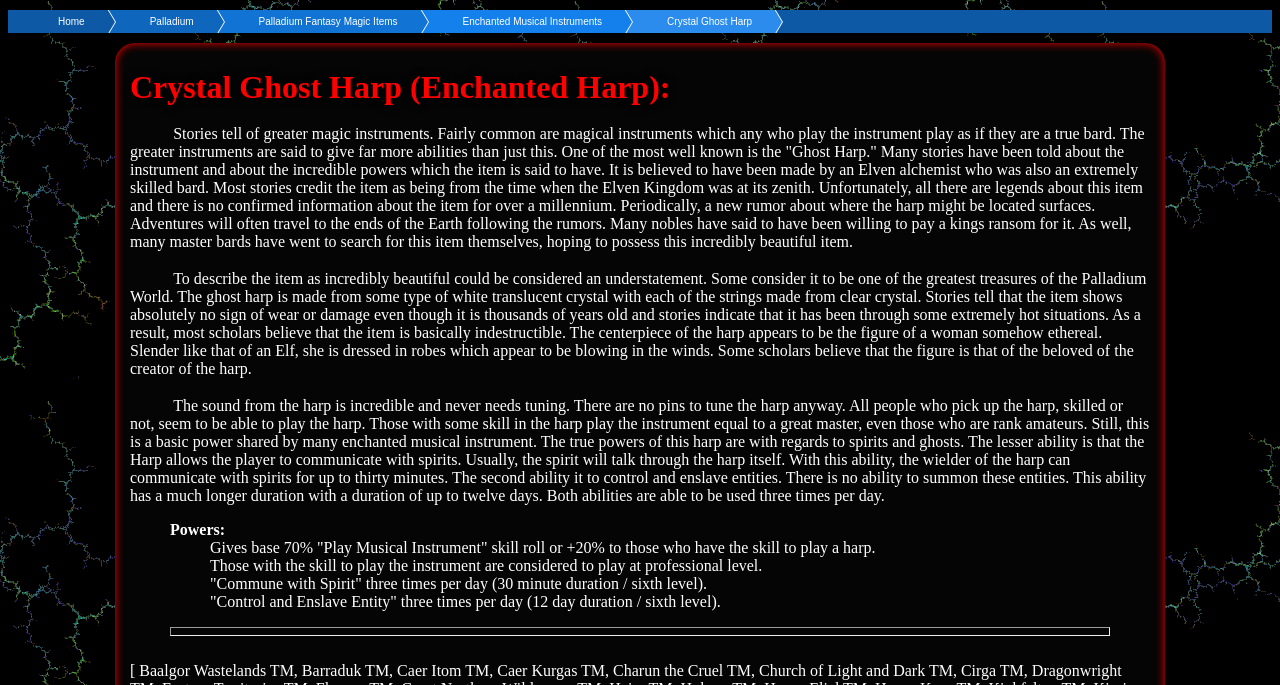Utilize the details in the image to give a detailed response to the question: What is the duration of the 'Control and Enslave Entity' ability?

According to the webpage, the 'Control and Enslave Entity' ability has a duration of up to twelve days. This information is found in the ninth StaticText element, which lists the powers of the Crystal Ghost Harp.